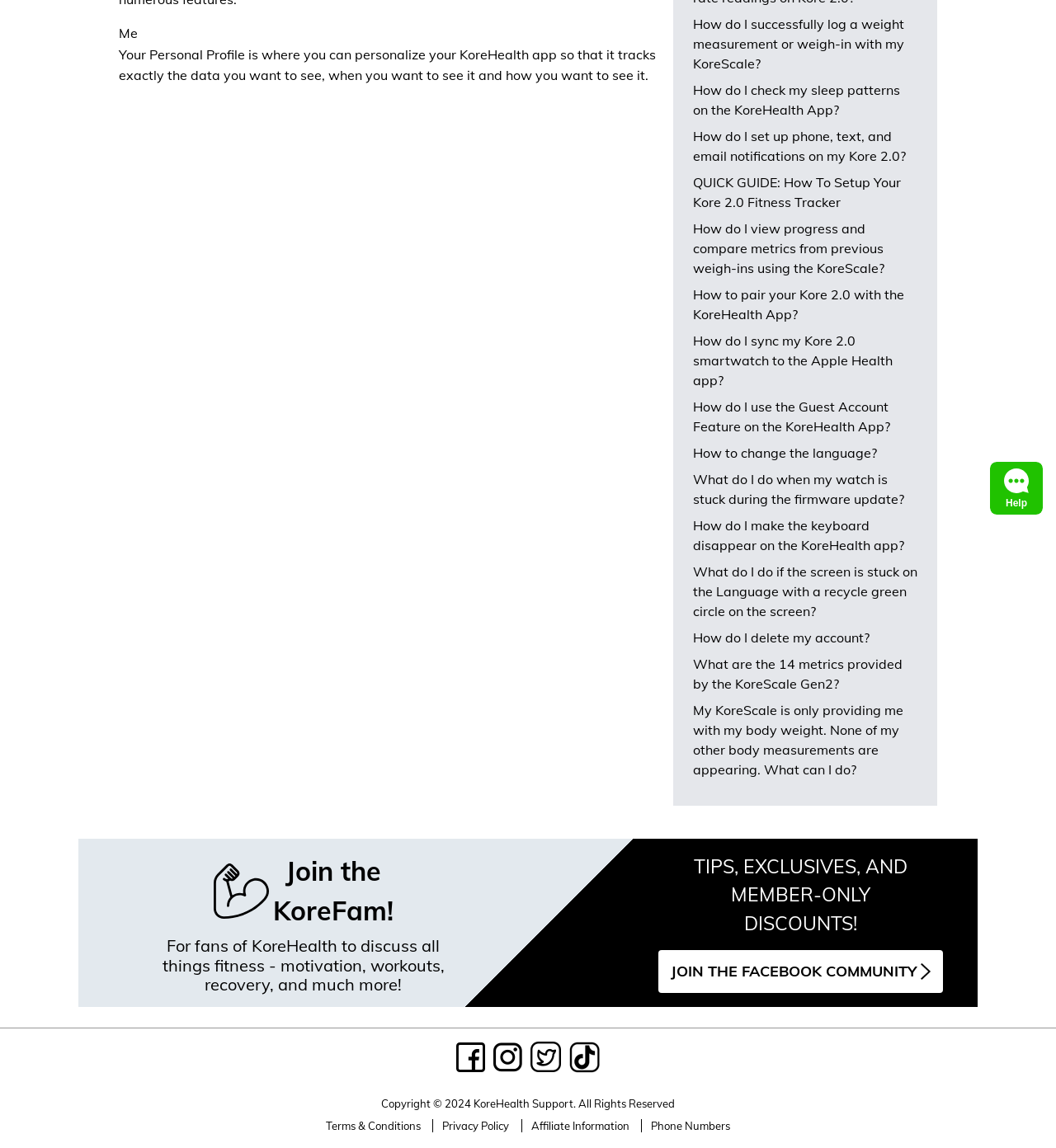Please provide the bounding box coordinates in the format (top-left x, top-left y, bottom-right x, bottom-right y). Remember, all values are floating point numbers between 0 and 1. What is the bounding box coordinate of the region described as: Terms & Conditions

[0.3, 0.975, 0.407, 0.987]